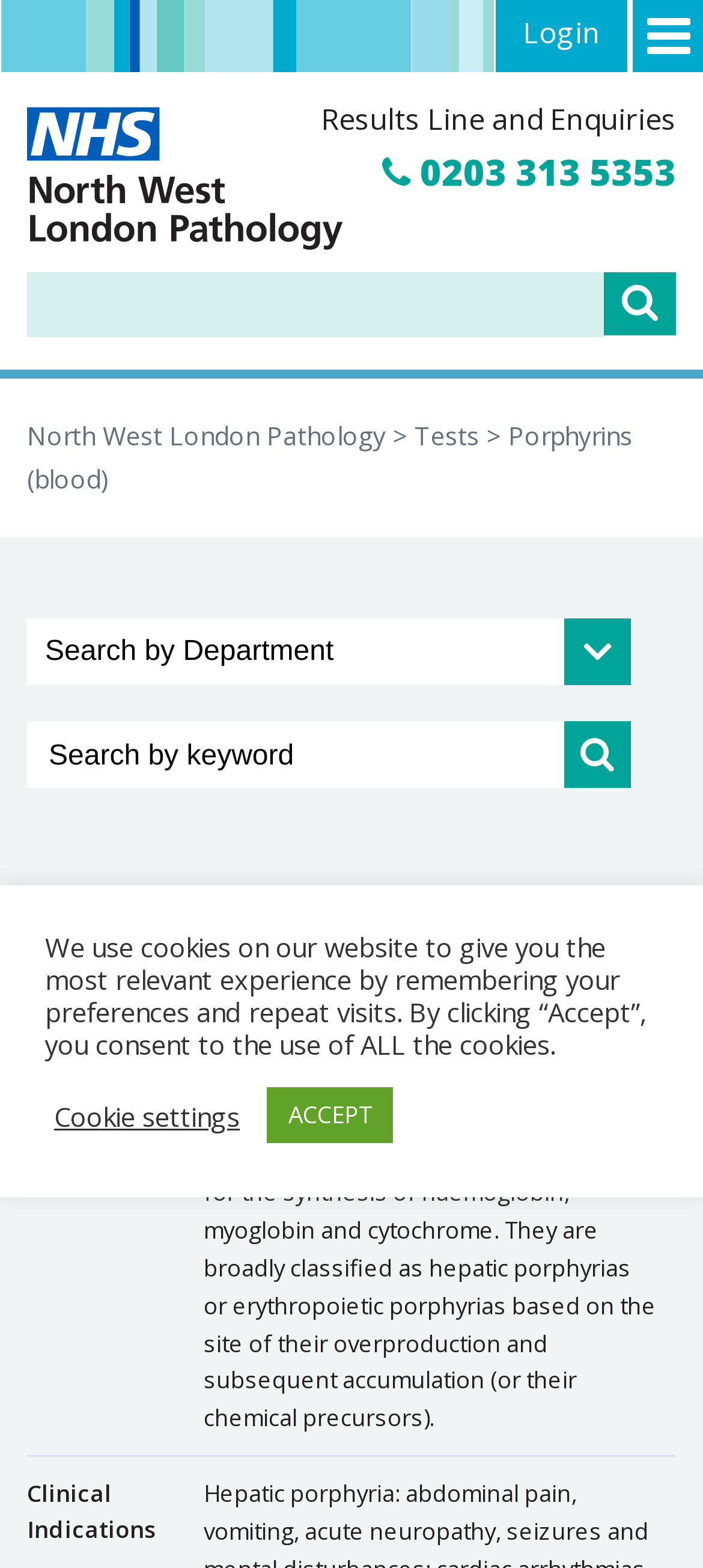Explain the webpage's layout and main content in detail.

The webpage is about Porphyrins (blood) and is part of the North West London Pathology website. At the top right corner, there is a "Login" link. Below it, there is an image of the North West London Pathology logo. 

To the left of the image, there is a "Results Line and Enquiries" text, followed by a phone number link "0203 313 5353". Below these elements, there is a search bar with a textbox and a button. 

On the left side of the page, there is a navigation menu with links to "North West London Pathology", "Tests", and a ">" symbol. Below the navigation menu, there is a heading "Porphyrins (blood)" which is followed by a table with two rows. The first row has a "Category" column header and a "Biochemistry" grid cell with a link to "Biochemistry". The second row has a "Test Background" column header and a grid cell with a detailed description of porphyrias.

Above the table, there is a combobox and another textbox with a "Search by keyword" label. To the right of the textbox, there is a button with a magnifying glass icon. 

At the bottom of the page, there is a notice about the use of cookies on the website, with options to "Accept" or visit "Cookie settings".